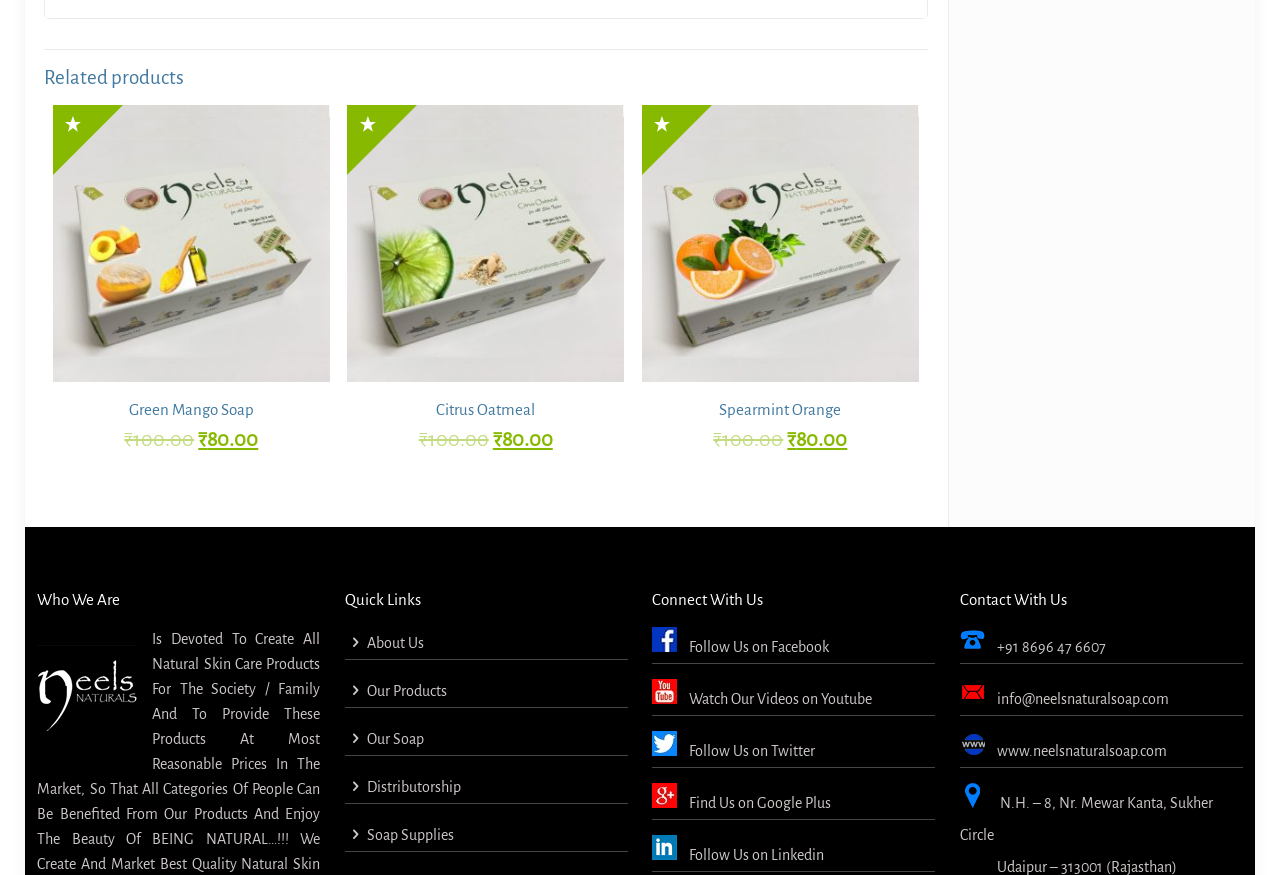Provide the bounding box coordinates of the area you need to click to execute the following instruction: "View the details of Citrus Oatmeal".

[0.341, 0.458, 0.418, 0.477]